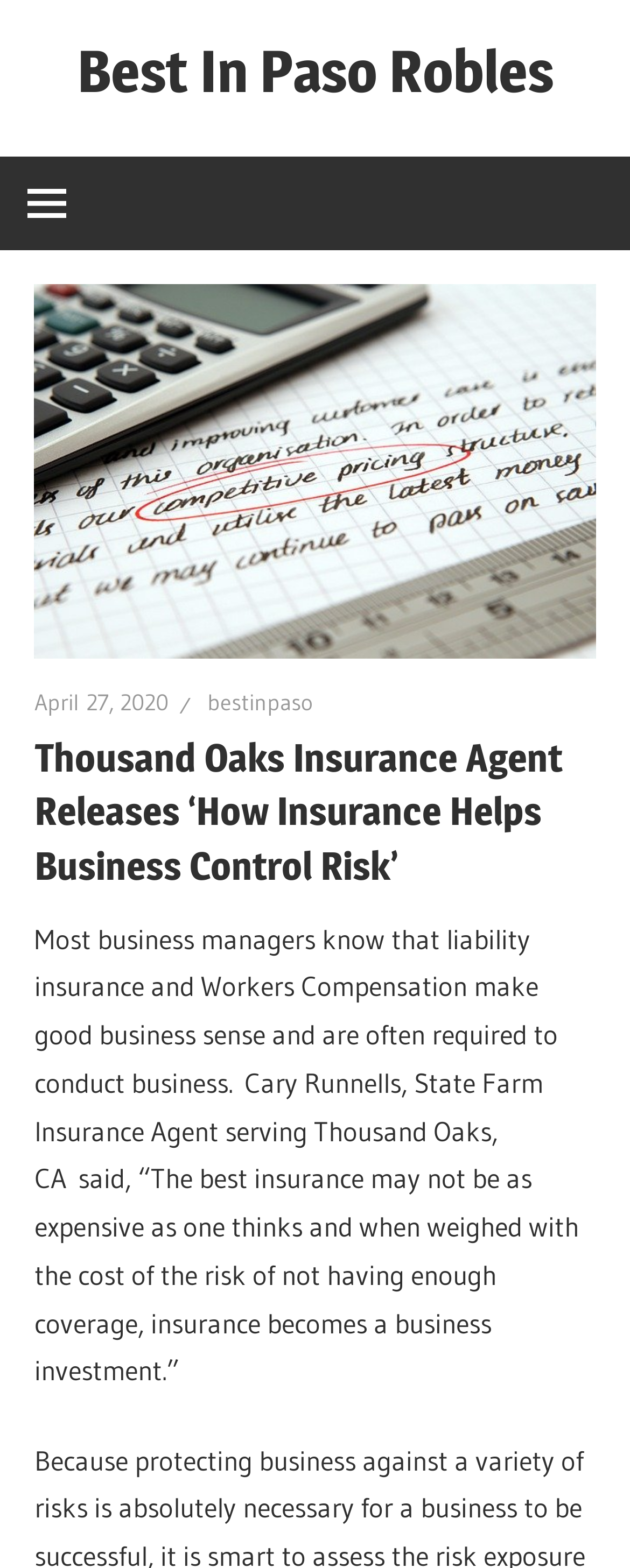Provide the bounding box coordinates in the format (top-left x, top-left y, bottom-right x, bottom-right y). All values are floating point numbers between 0 and 1. Determine the bounding box coordinate of the UI element described as: Navigation

[0.0, 0.1, 0.149, 0.16]